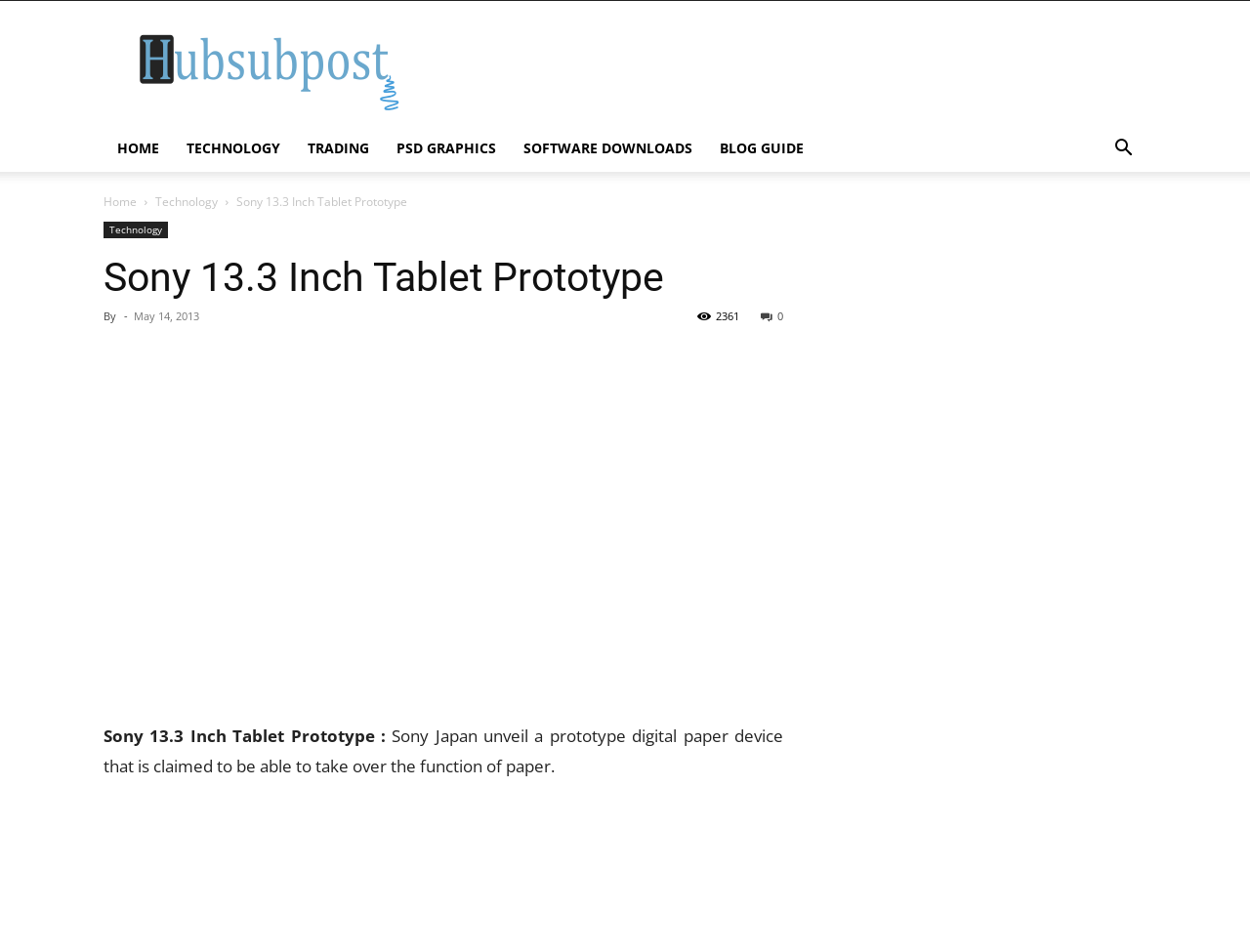Extract the top-level heading from the webpage and provide its text.

Sony 13.3 Inch Tablet Prototype